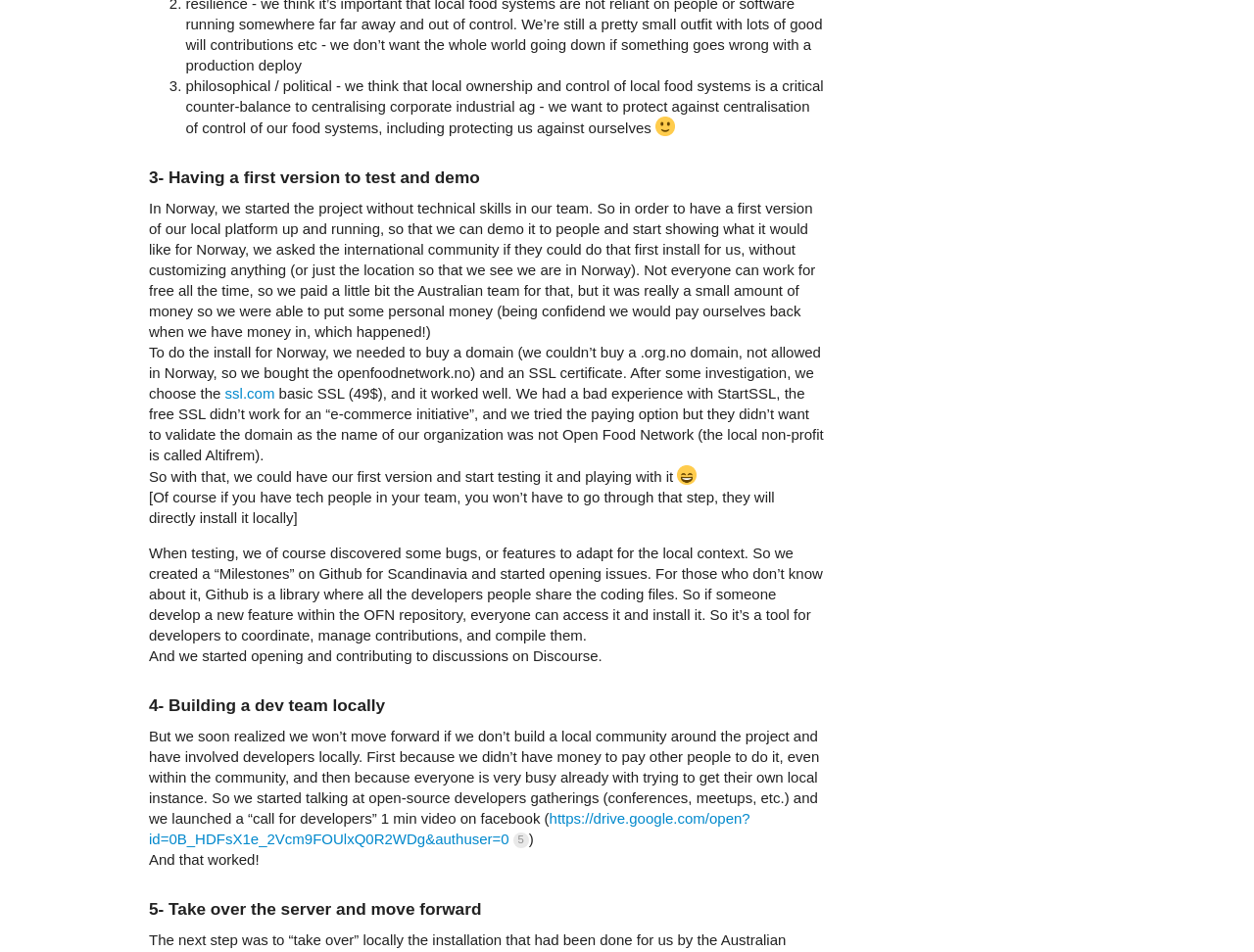Answer the question with a brief word or phrase:
What is the view count of the topic 'Testers catch-up 29th November 2023 Process'?

122